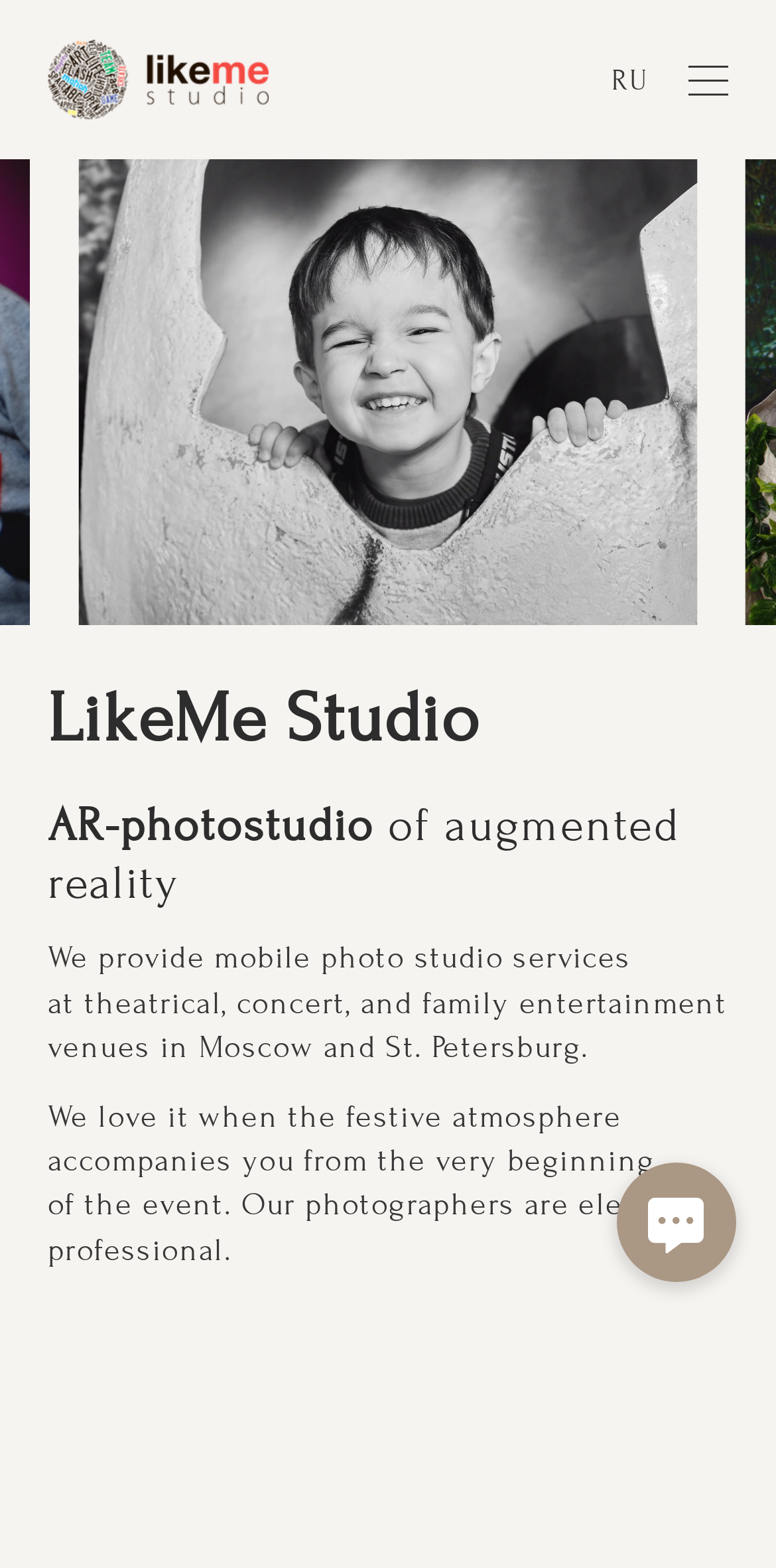What type of photography does the studio offer?
Please provide a single word or phrase answer based on the image.

AR-photostudio